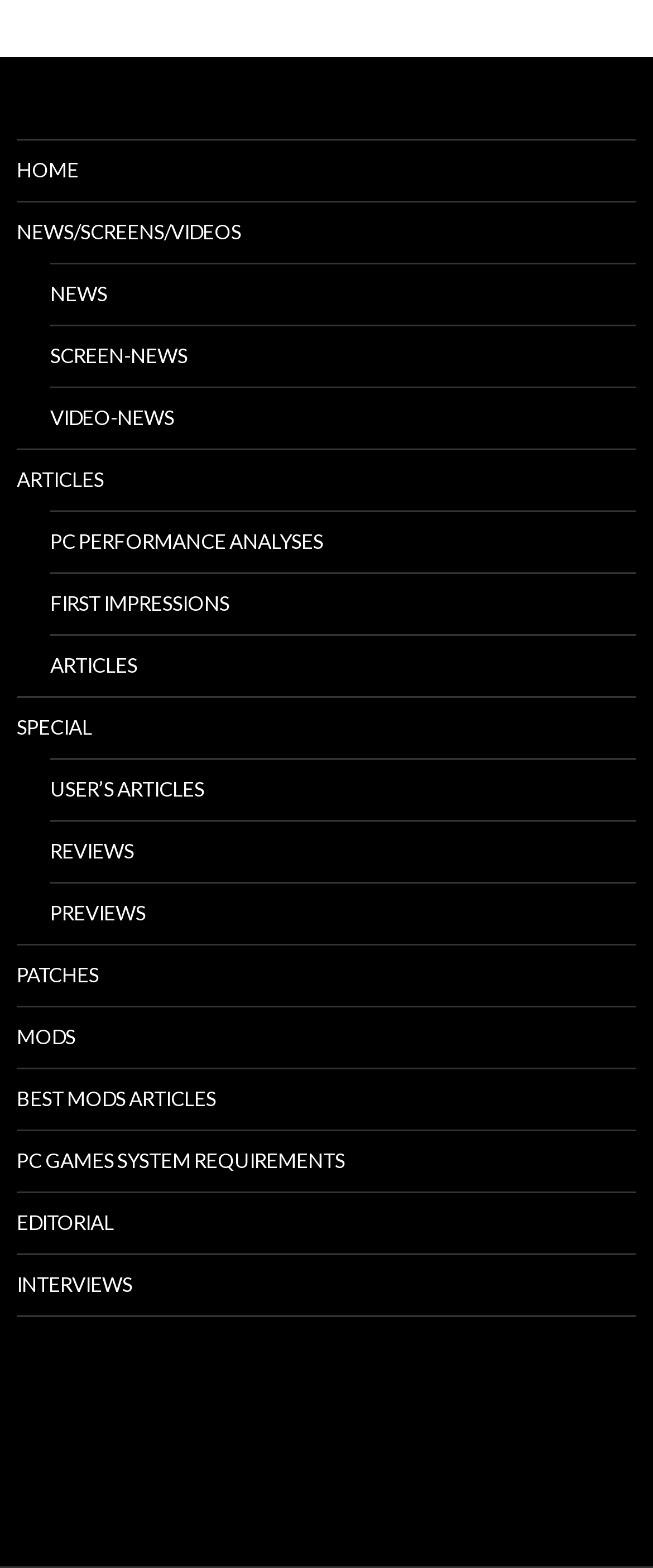Reply to the question below using a single word or brief phrase:
How many main categories are there?

9